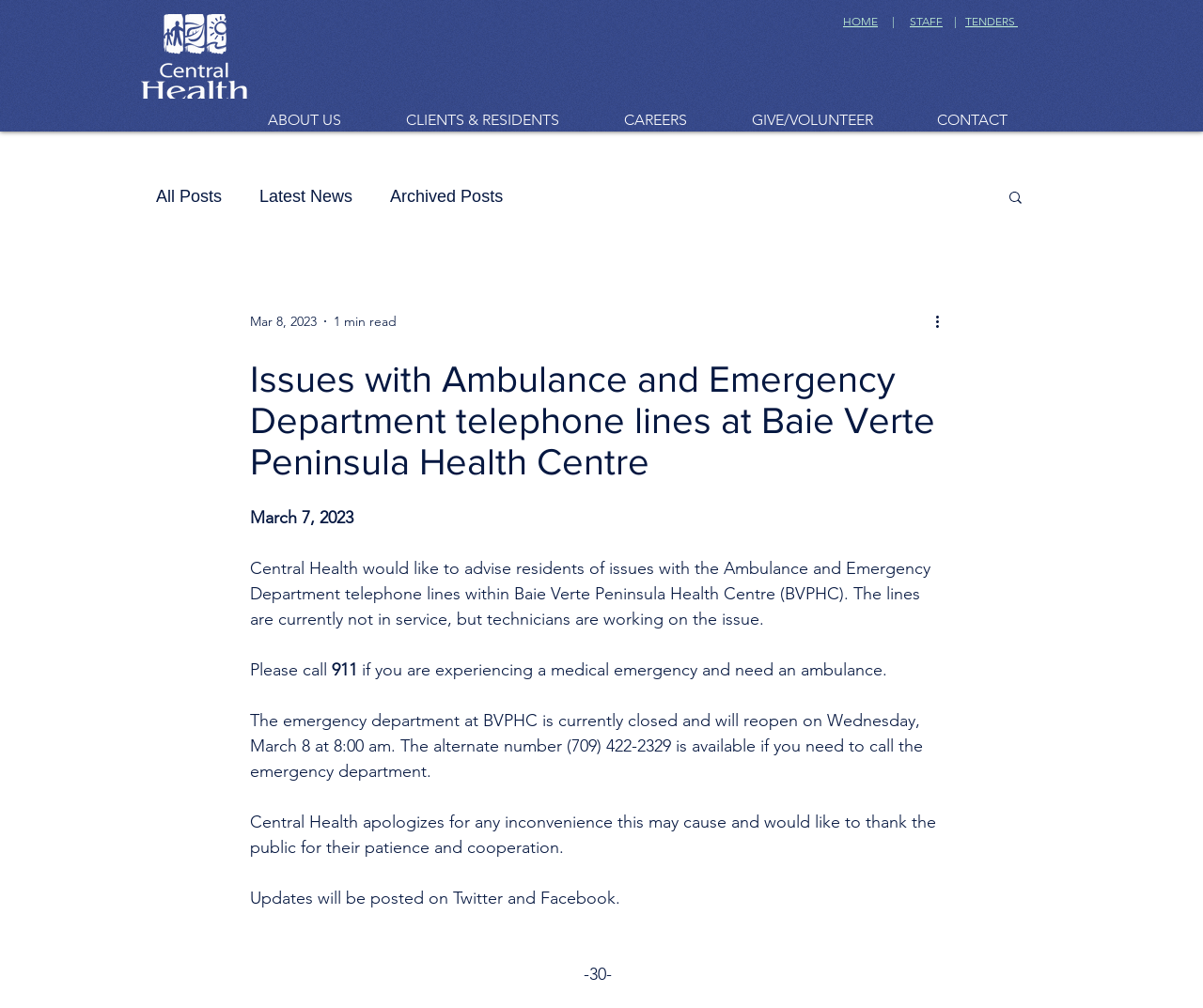Explain the webpage in detail.

The webpage appears to be a news article or announcement from Central Health. At the top left corner, there is a logo image of "Ch" in white. Above the main content, there is a navigation menu with links to "HOME", "STAFF", "TENDERS", and other sections. 

Below the navigation menu, there is a secondary navigation menu with links to "ABOUT US", "CLIENTS & RESIDENTS", "CAREERS", "GIVE/VOLUNTEER", and "CONTACT". 

On the left side, there is a blog navigation menu with links to "All Posts", "Latest News", and "Archived Posts". A search button is located at the top right corner.

The main content of the webpage is an announcement about issues with the Ambulance and Emergency Department telephone lines at Baie Verte Peninsula Health Centre. The announcement is dated March 7, 2023, and provides information about the current status of the telephone lines and the emergency department. It also includes an apology for any inconvenience caused and a note about updates being posted on Twitter and Facebook.

There are several paragraphs of text in the main content, with a heading that matches the title of the webpage. The text is organized in a clear and readable format, with no images other than the logo and a few icons.